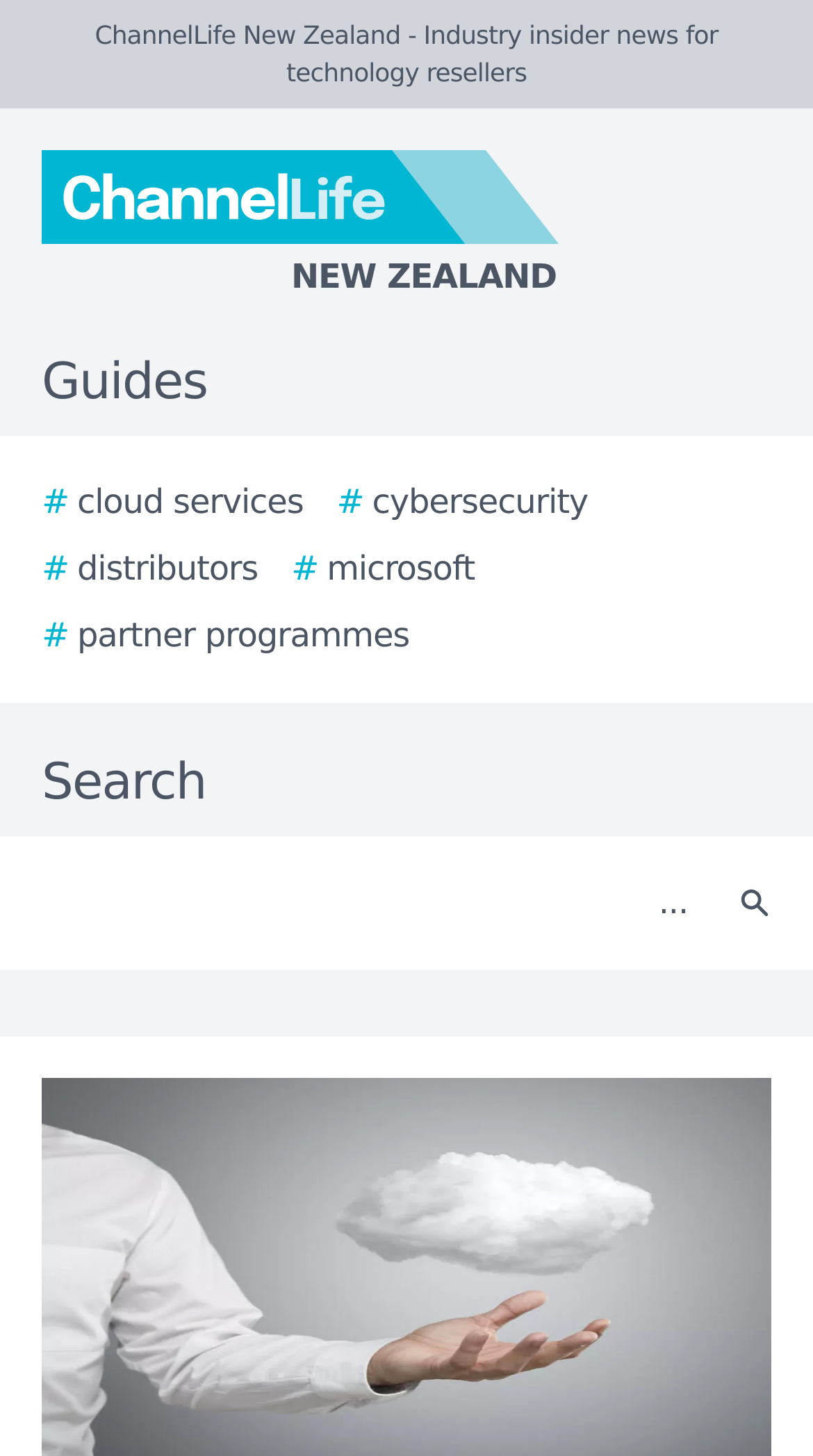Determine the bounding box coordinates of the clickable element to complete this instruction: "Click the Search button". Provide the coordinates in the format of four float numbers between 0 and 1, [left, top, right, bottom].

[0.877, 0.586, 0.979, 0.654]